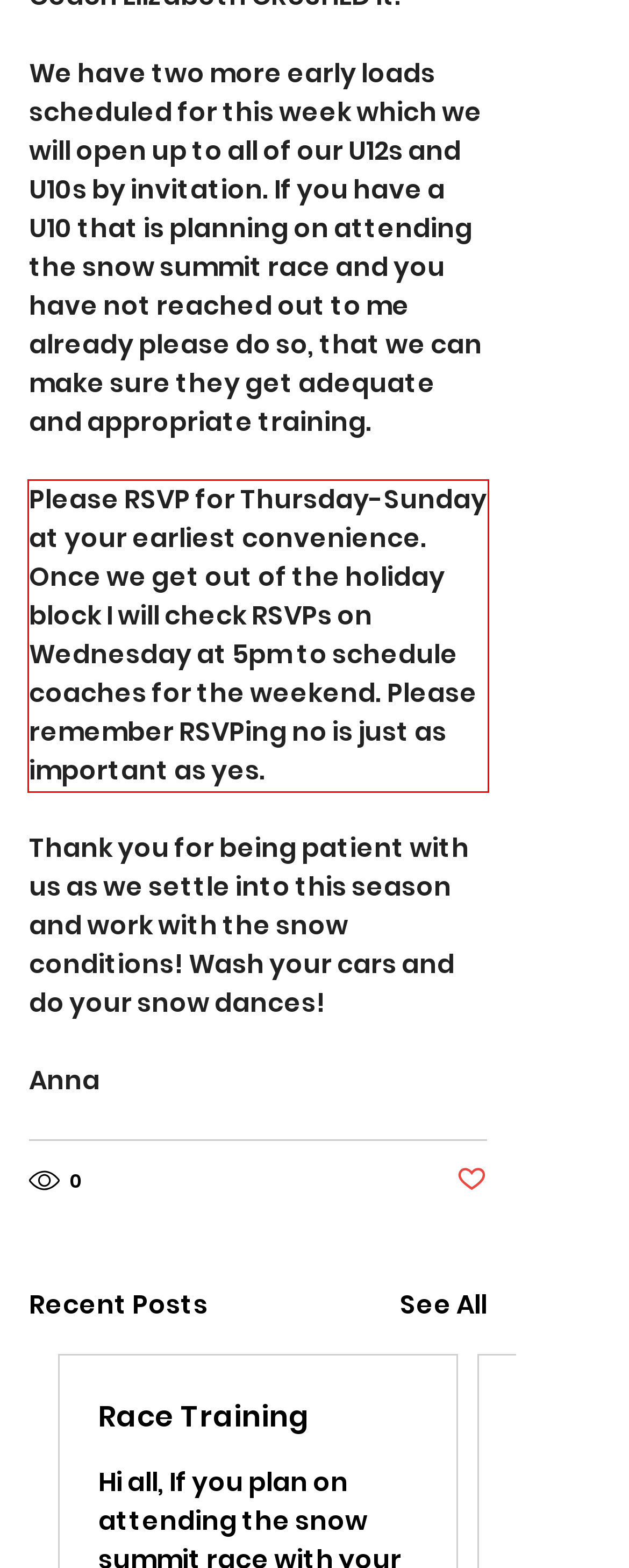You are provided with a webpage screenshot that includes a red rectangle bounding box. Extract the text content from within the bounding box using OCR.

Please RSVP for Thursday-Sunday at your earliest convenience. Once we get out of the holiday block I will check RSVPs on Wednesday at 5pm to schedule coaches for the weekend. Please remember RSVPing no is just as important as yes.